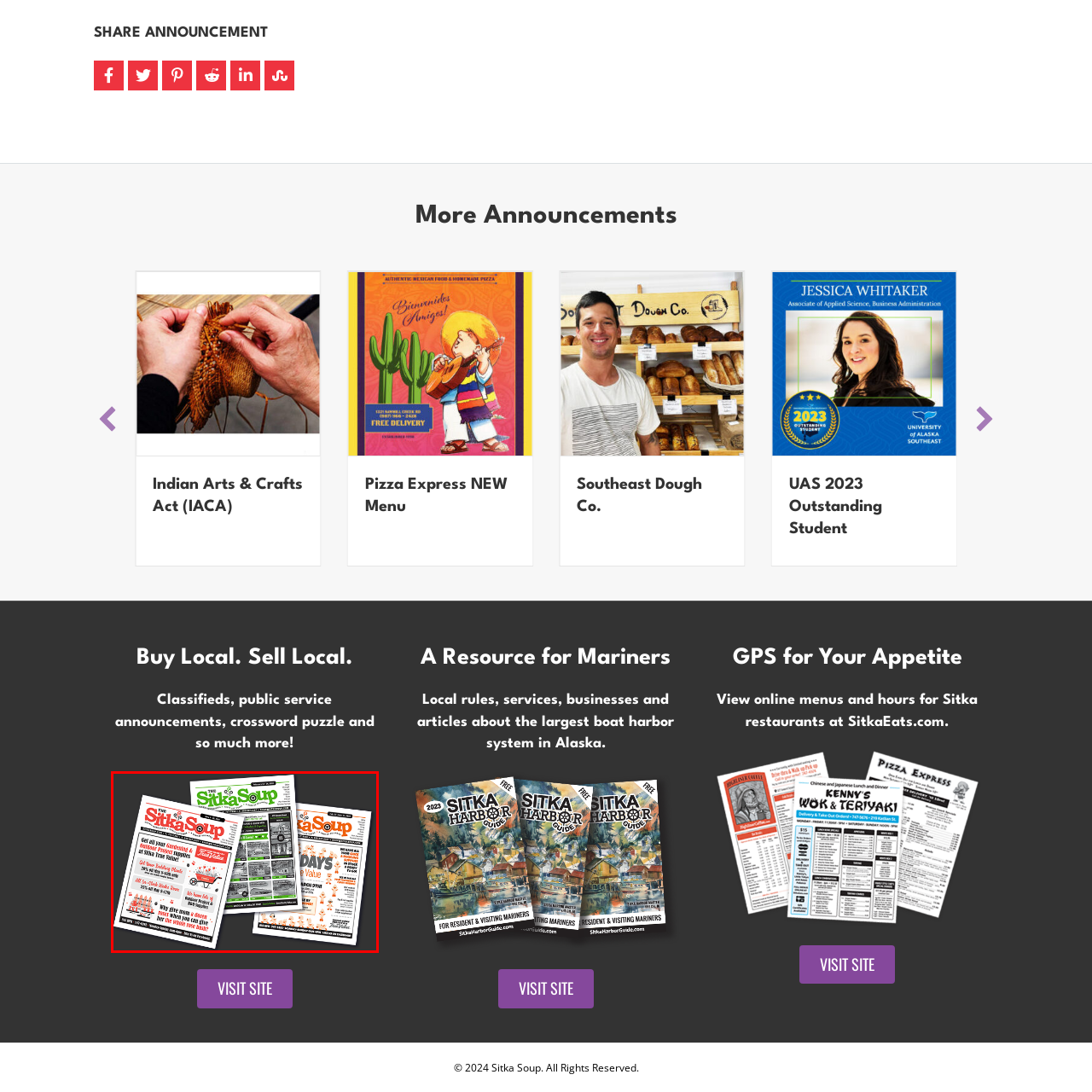Pay attention to the image encircled in red and give a thorough answer to the subsequent question, informed by the visual details in the image:
What is the purpose of 'The Sitka Soup'?

According to the caption, 'The Sitka Soup' serves as a platform for community engagement and information sharing, conveying the essence of local journalism and highlighting community events, classifieds, and promotions.